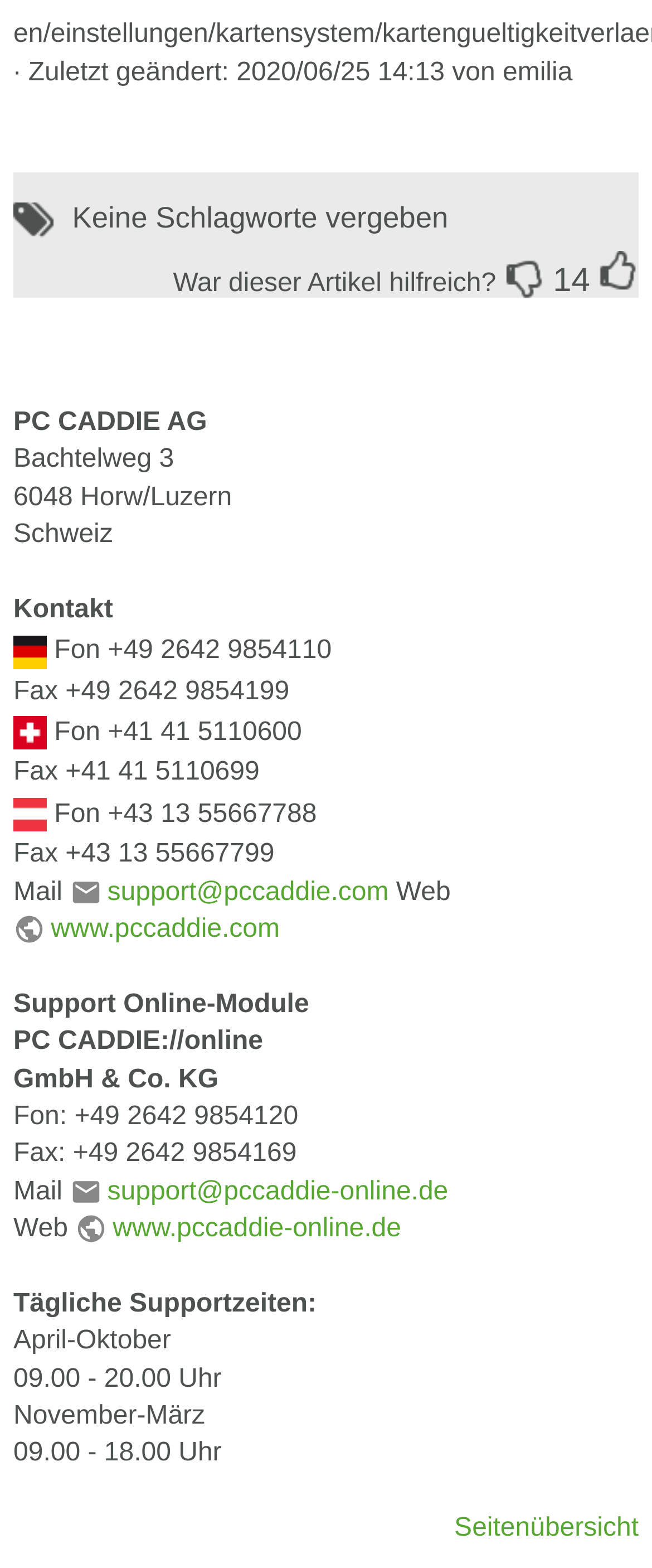Identify the bounding box coordinates of the clickable region required to complete the instruction: "Rate this article as helpful". The coordinates should be given as four float numbers within the range of 0 and 1, i.e., [left, top, right, bottom].

[0.774, 0.165, 0.835, 0.191]